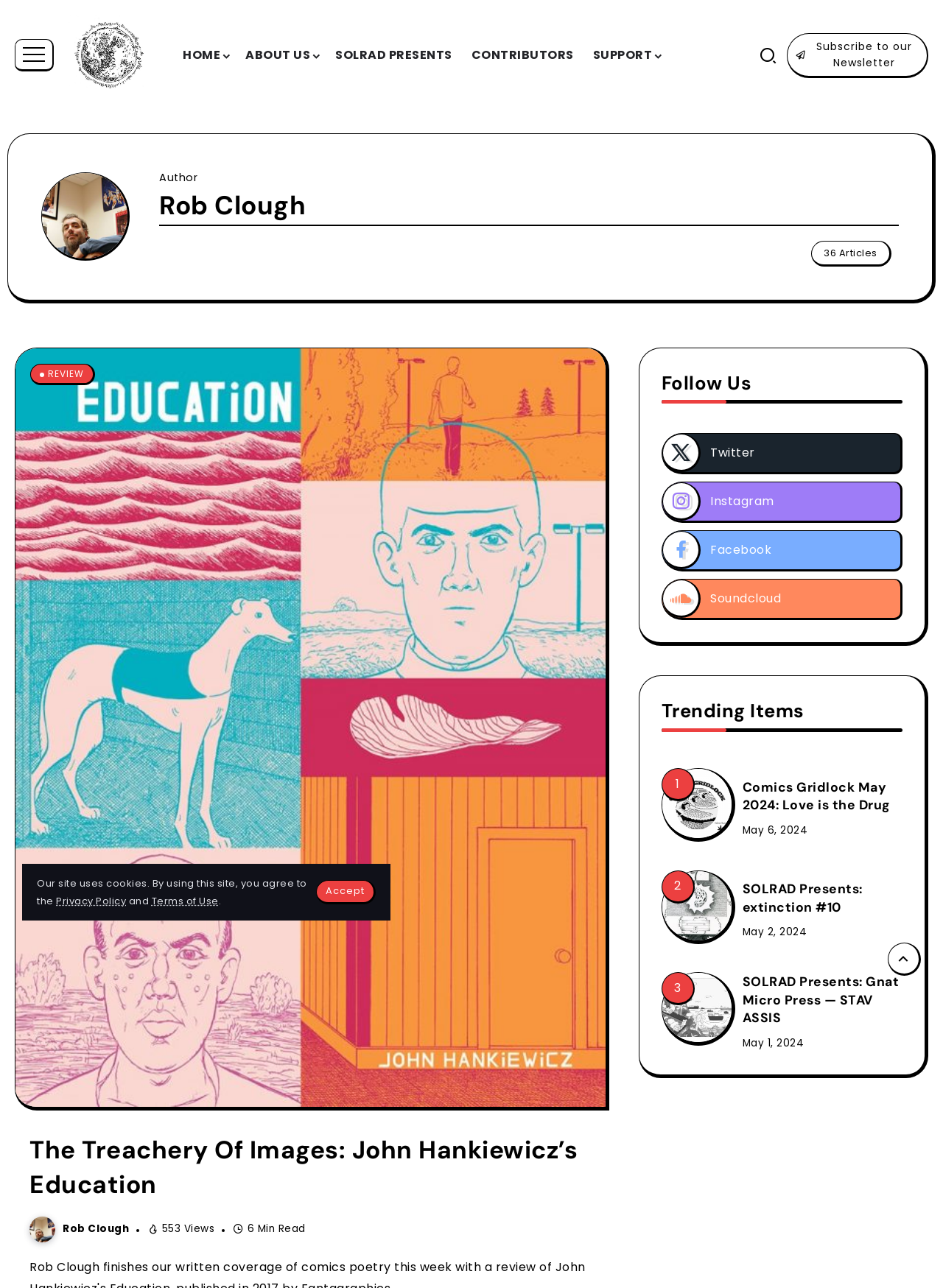Locate the bounding box coordinates of the element I should click to achieve the following instruction: "Go to SOLRAD homepage".

[0.073, 0.036, 0.159, 0.049]